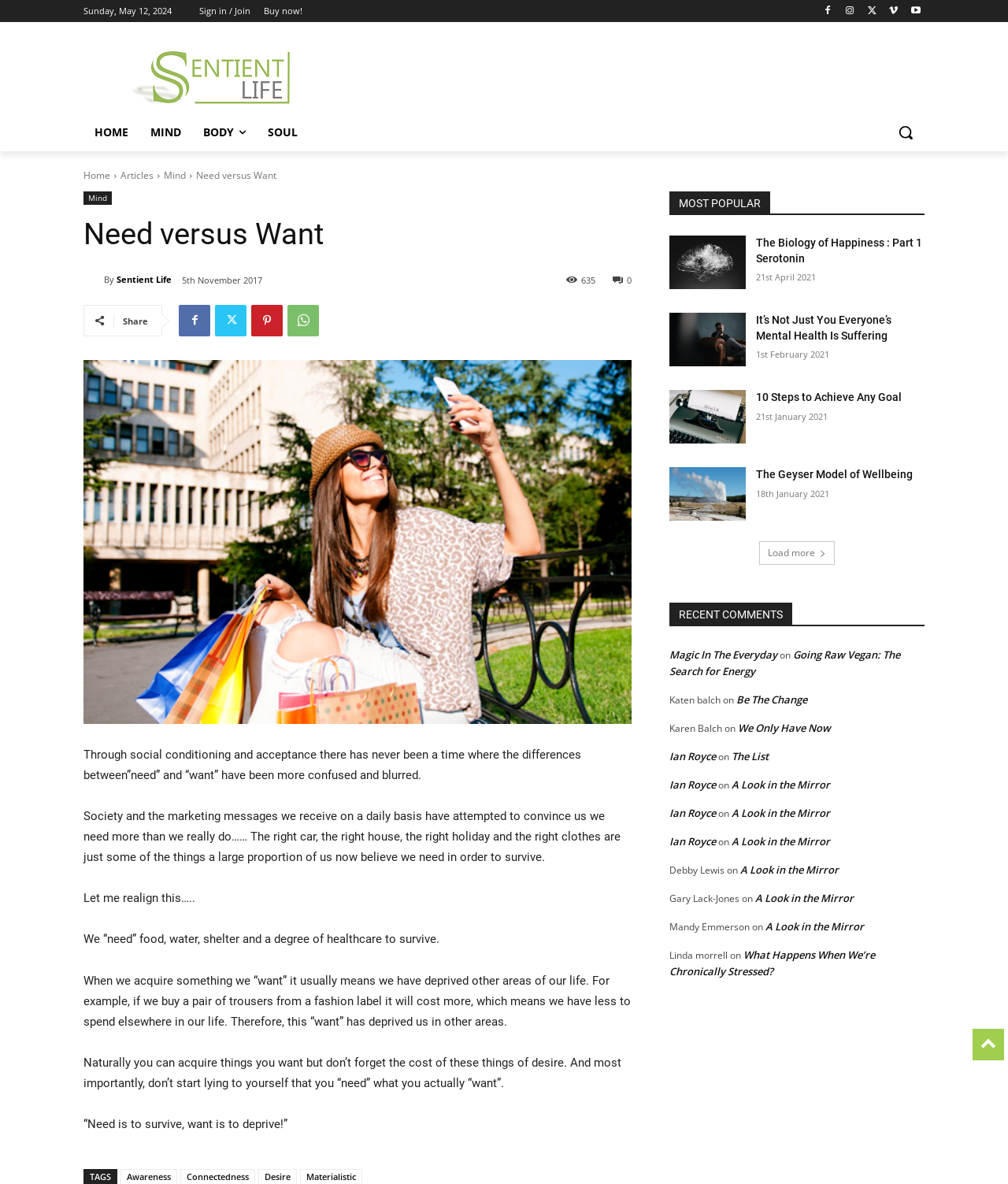Find the bounding box coordinates of the clickable area required to complete the following action: "Click the 'Need versus Want' link".

[0.083, 0.162, 0.111, 0.173]